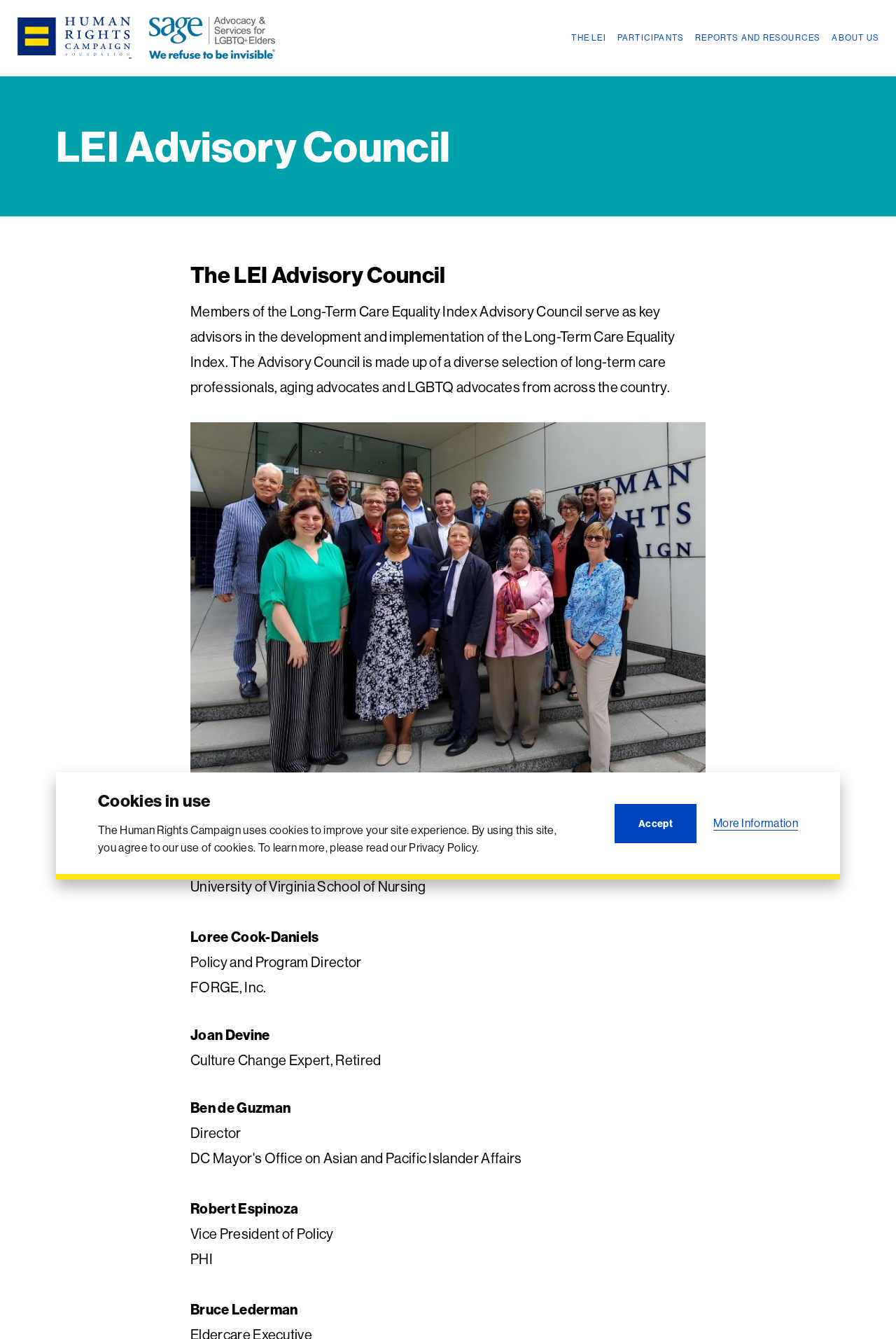What is the organization that Loree Cook-Daniels is affiliated with?
Please answer the question with a detailed response using the information from the screenshot.

I found this answer by looking at the StaticText element with the text 'FORGE, Inc.' which is located at [0.212, 0.73, 0.297, 0.744]. This text is associated with Loree Cook-Daniels, indicating that she is affiliated with FORGE, Inc.